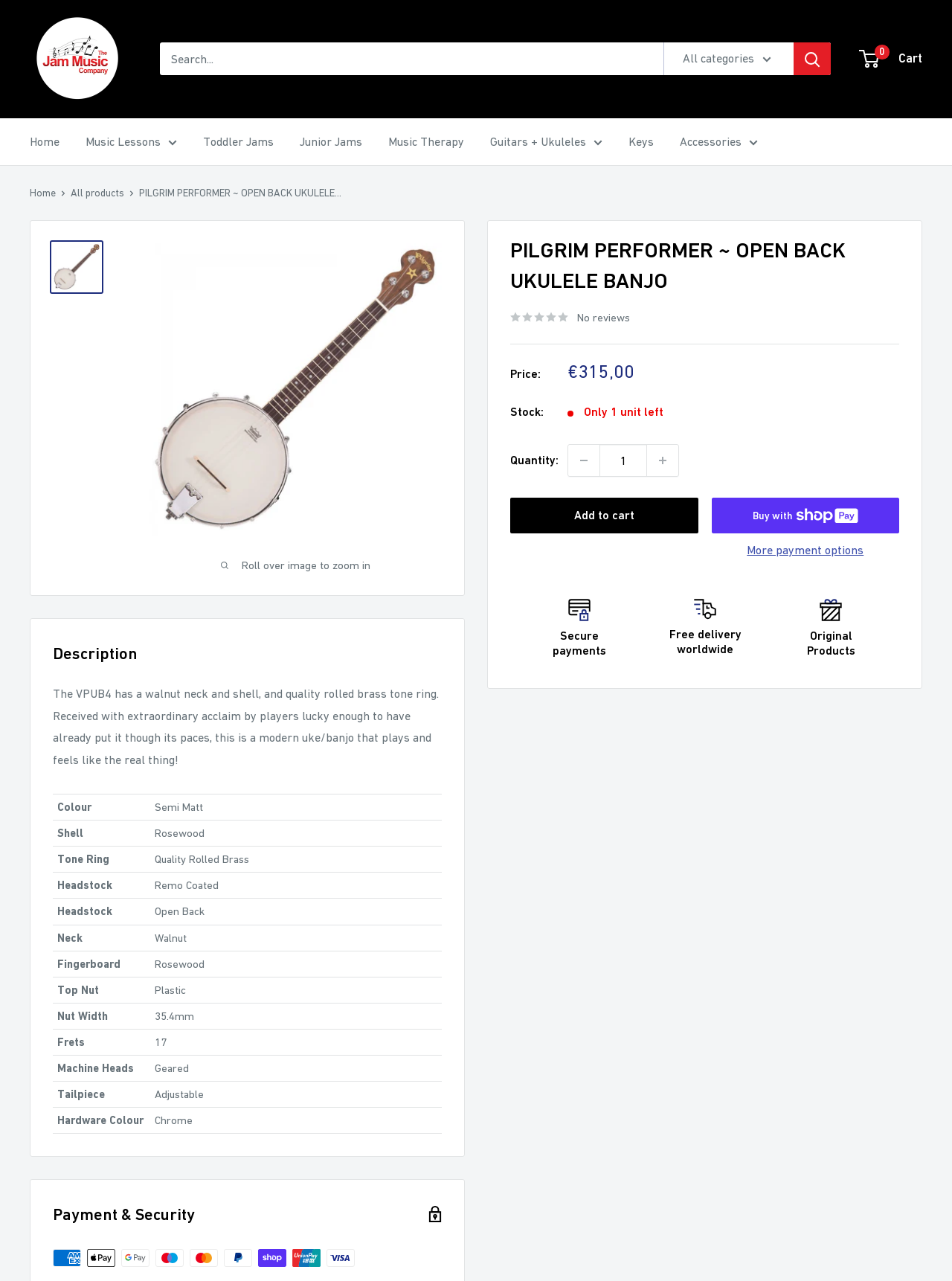Please pinpoint the bounding box coordinates for the region I should click to adhere to this instruction: "View product details".

[0.052, 0.187, 0.109, 0.229]